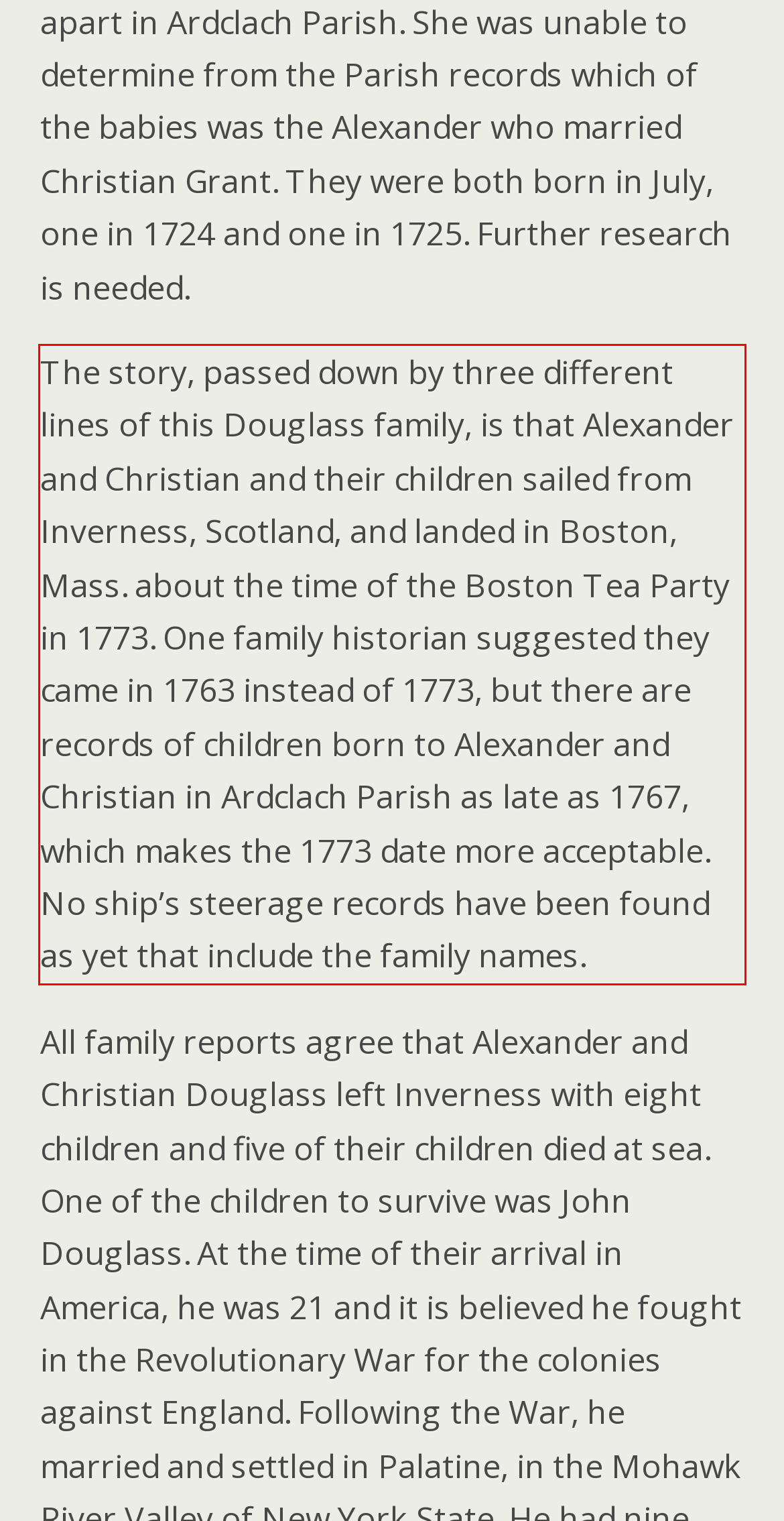Given a screenshot of a webpage containing a red bounding box, perform OCR on the text within this red bounding box and provide the text content.

The story, passed down by three different lines of this Douglass family, is that Alexander and Christian and their children sailed from Inverness, Scotland, and landed in Boston, Mass. about the time of the Boston Tea Party in 1773. One family historian suggested they came in 1763 instead of 1773, but there are records of children born to Alexander and Christian in Ardclach Parish as late as 1767, which makes the 1773 date more acceptable. No ship’s steerage records have been found as yet that include the family names.